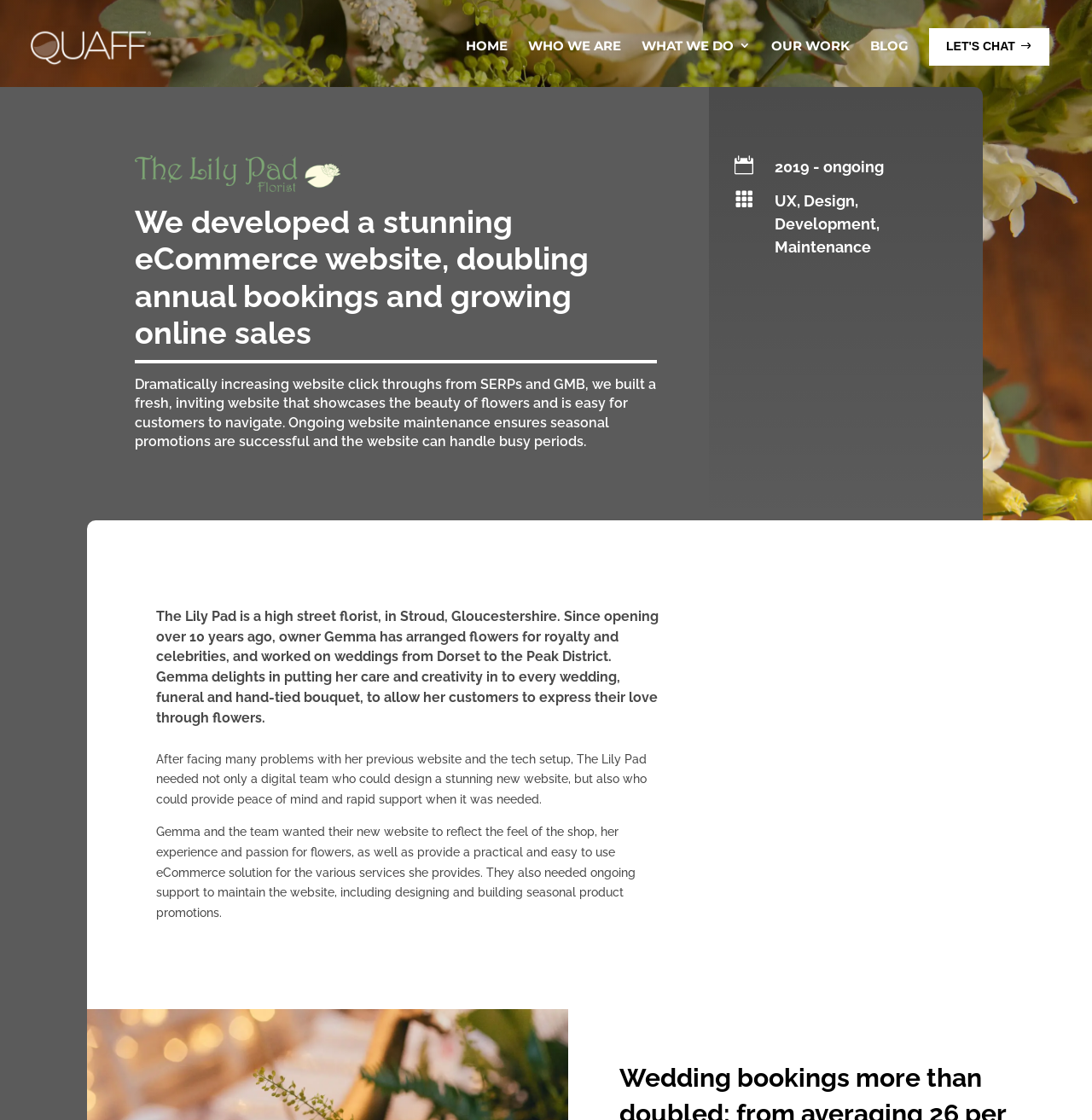Given the element description "Home", identify the bounding box of the corresponding UI element.

[0.427, 0.031, 0.465, 0.058]